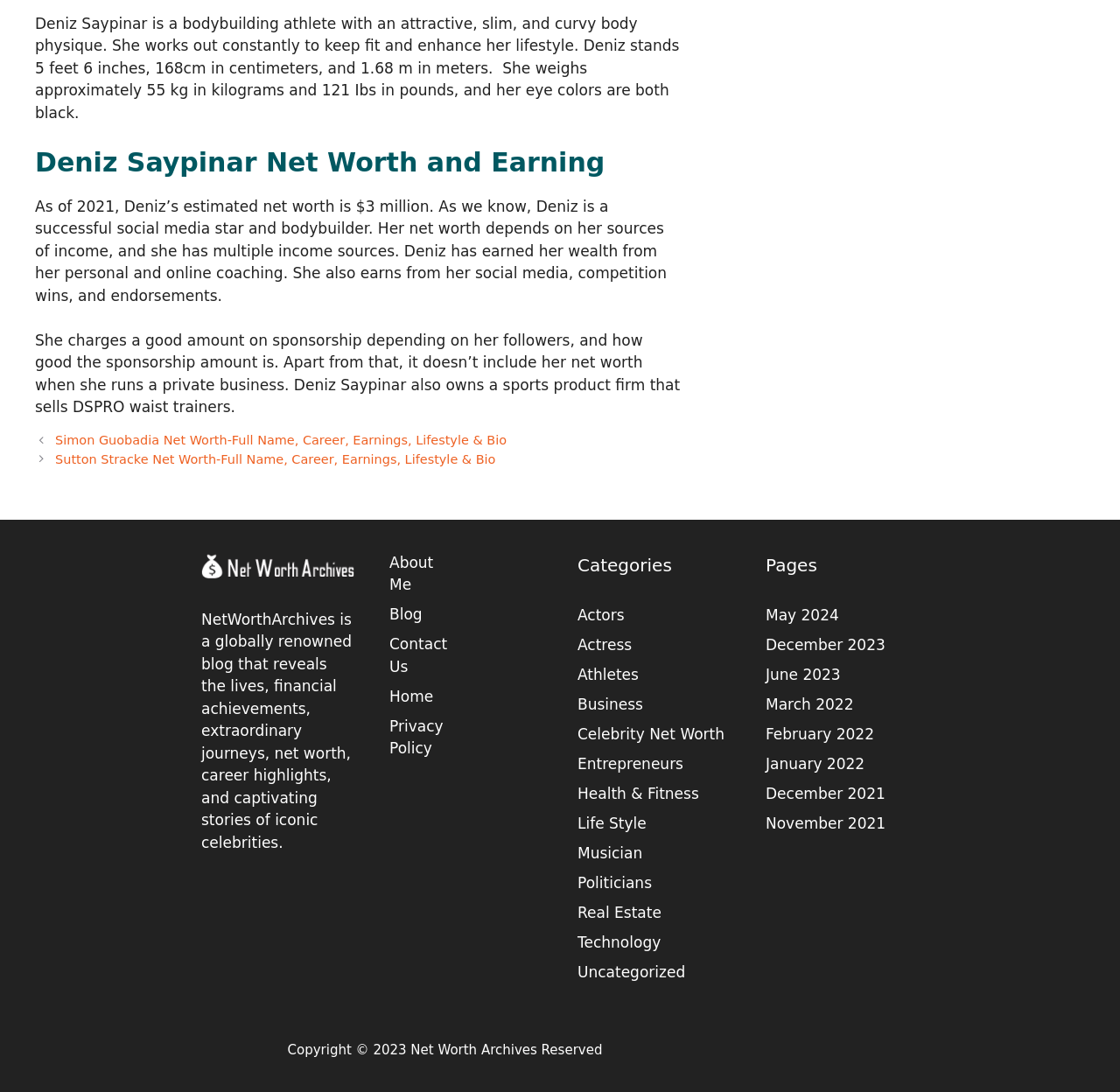Identify the bounding box of the UI element described as follows: "February 2022". Provide the coordinates as four float numbers in the range of 0 to 1 [left, top, right, bottom].

[0.684, 0.664, 0.78, 0.68]